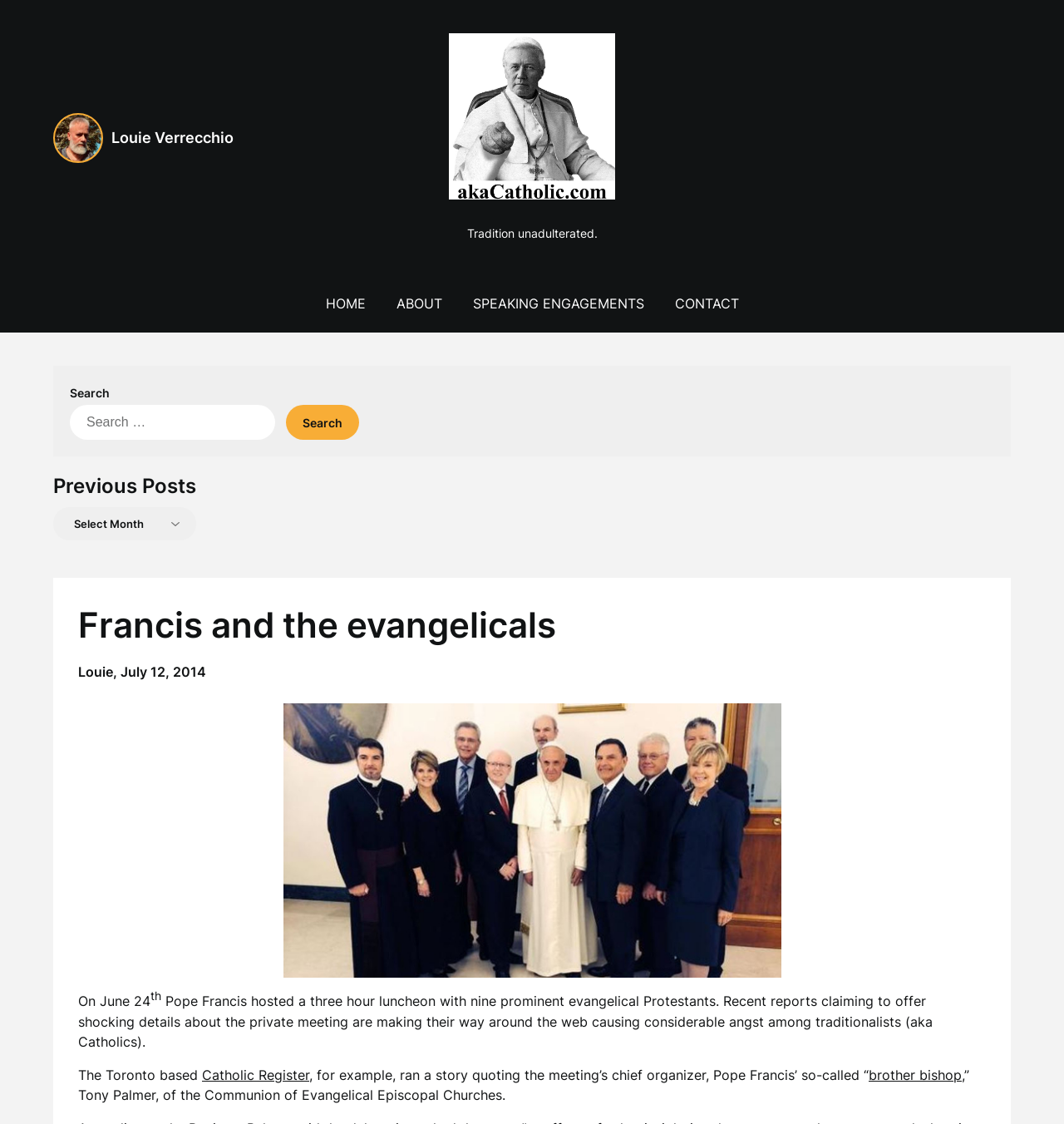Locate the bounding box coordinates of the clickable element to fulfill the following instruction: "Click the HOME link". Provide the coordinates as four float numbers between 0 and 1 in the format [left, top, right, bottom].

[0.293, 0.245, 0.356, 0.296]